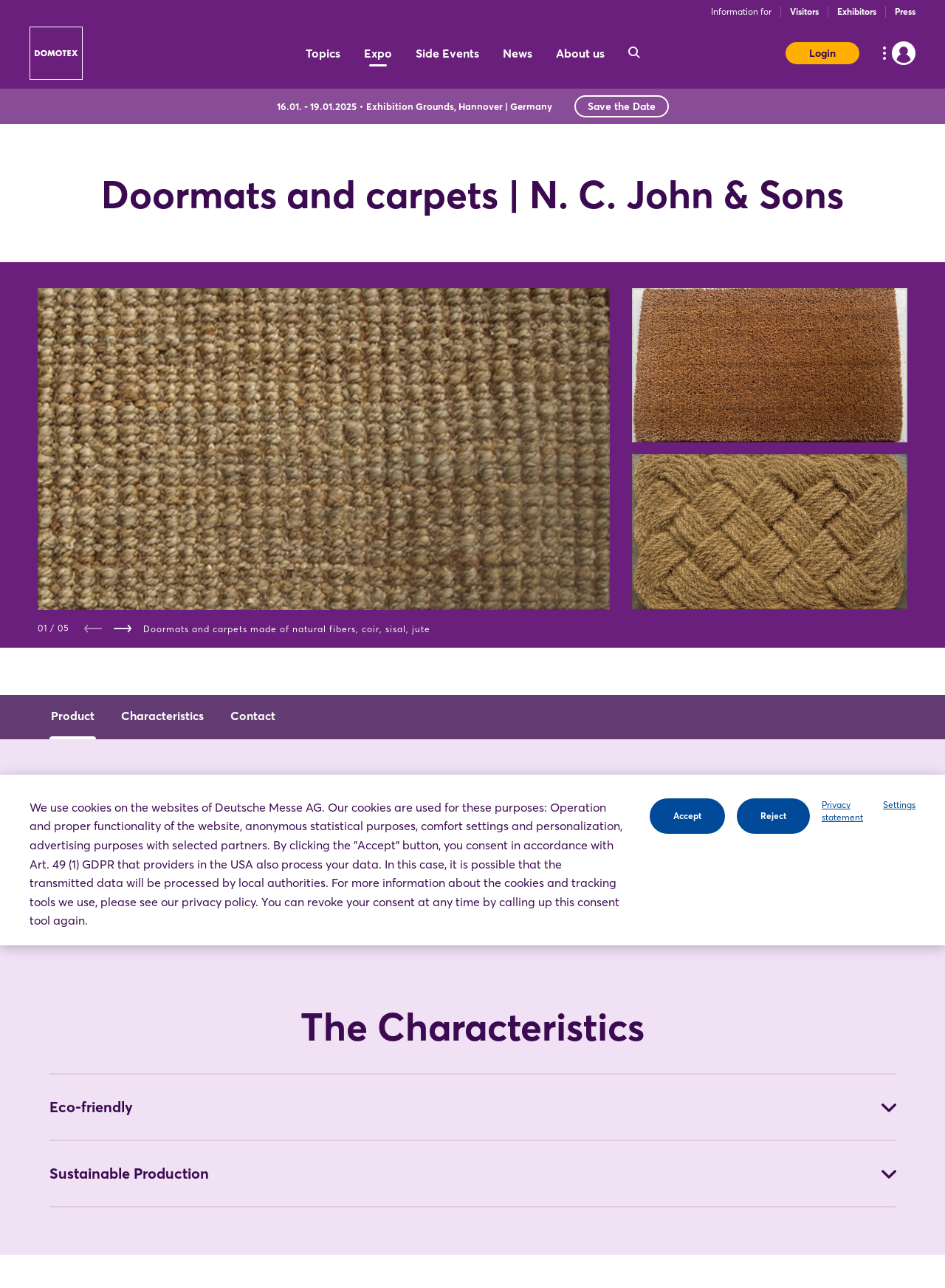Find the bounding box coordinates for the area that must be clicked to perform this action: "Click on the 'Exhibitors' link".

[0.886, 0.005, 0.927, 0.014]